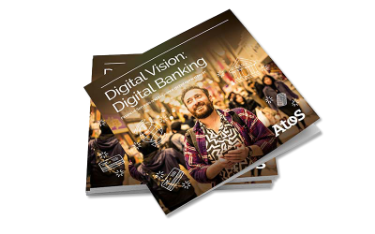What is the attire of the individual on the cover?
Please answer the question with as much detail and depth as you can.

The individual on the cover is dressed in a colorful patterned attire, which is visually striking and adds to the modern and vibrant urban setting of the image.